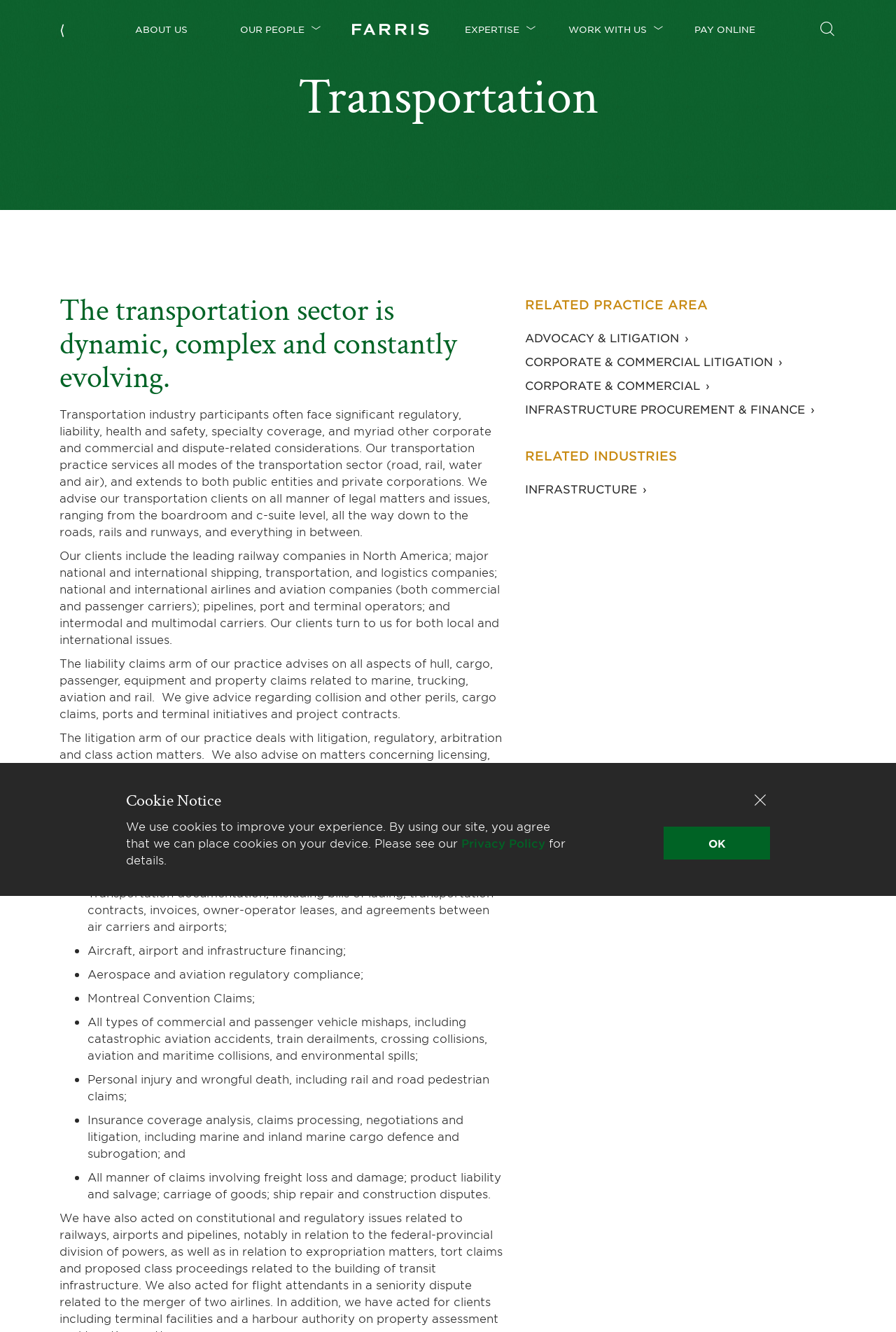What is one of the areas of expertise of Farris LLP's transportation practice?
Please answer using one word or phrase, based on the screenshot.

Infrastructure projects